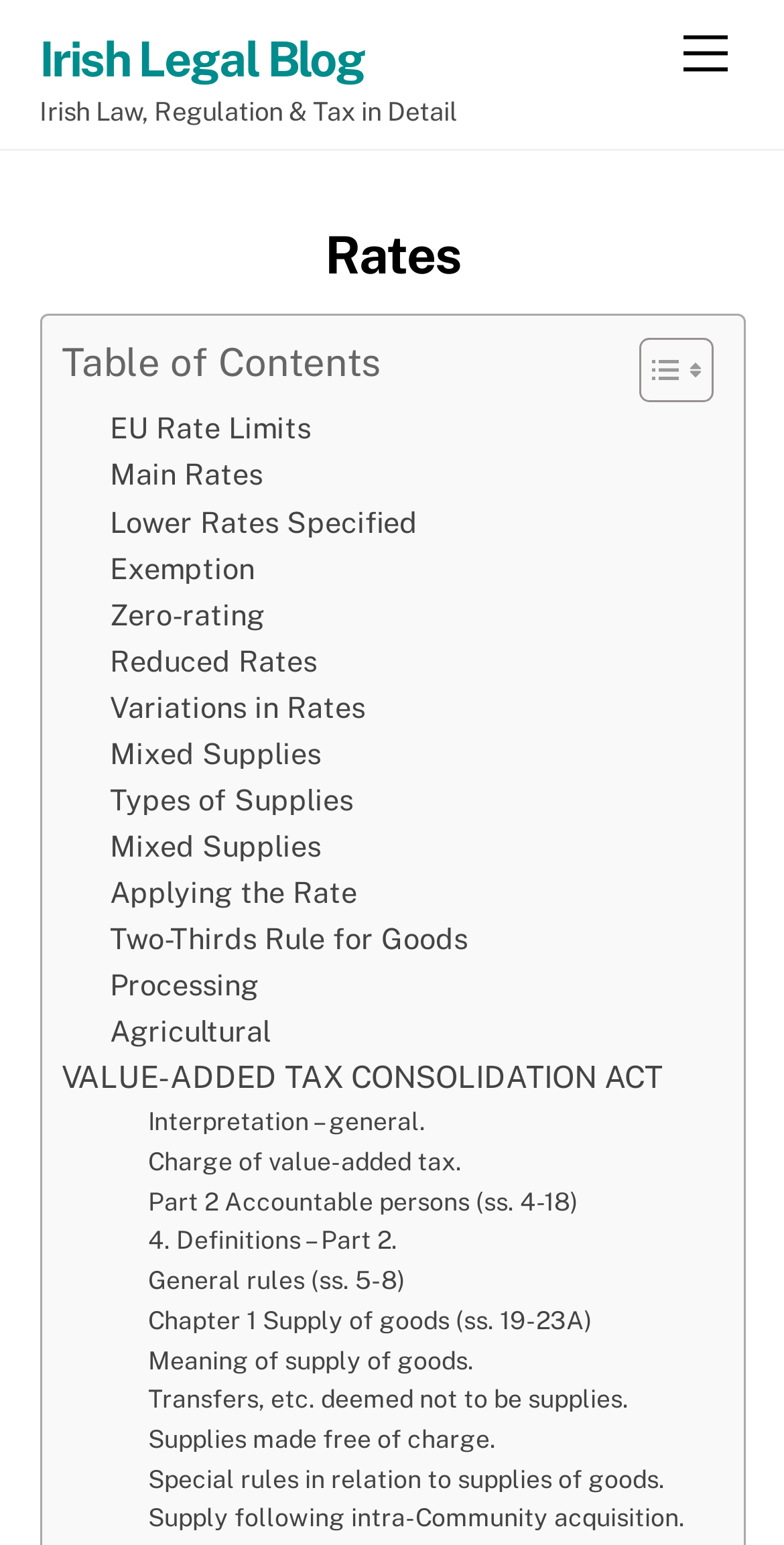Determine the coordinates of the bounding box that should be clicked to complete the instruction: "Chat with the seller". The coordinates should be represented by four float numbers between 0 and 1: [left, top, right, bottom].

None